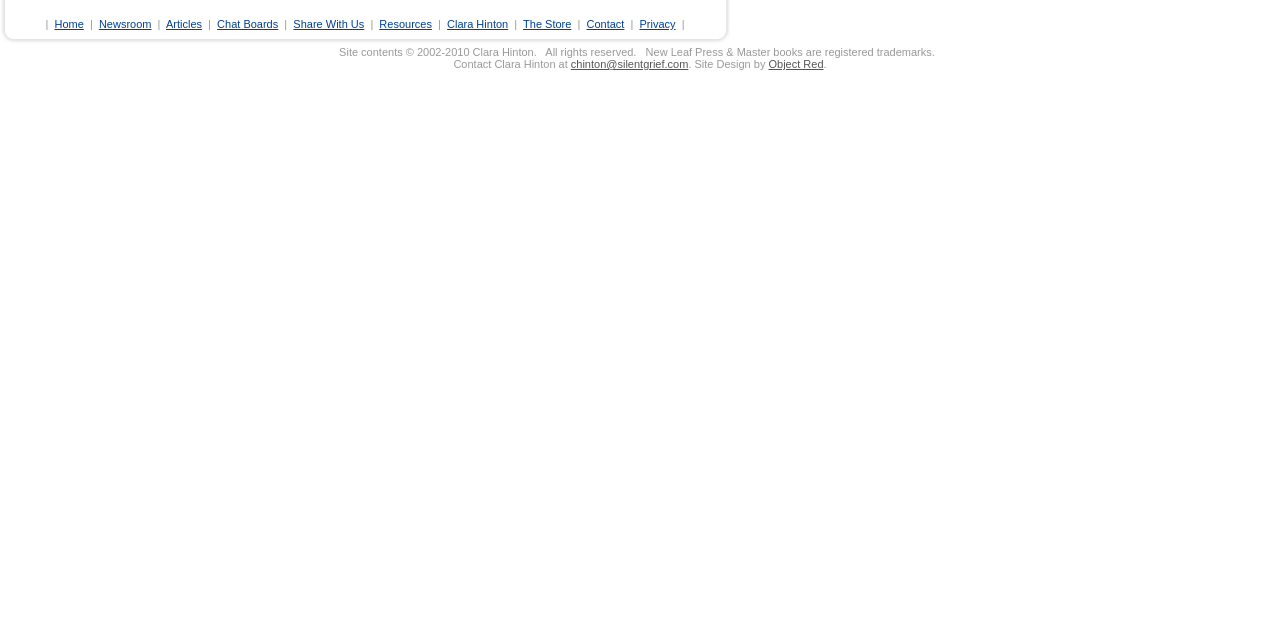Using the element description provided, determine the bounding box coordinates in the format (top-left x, top-left y, bottom-right x, bottom-right y). Ensure that all values are floating point numbers between 0 and 1. Element description: Clara Hinton

[0.349, 0.028, 0.397, 0.047]